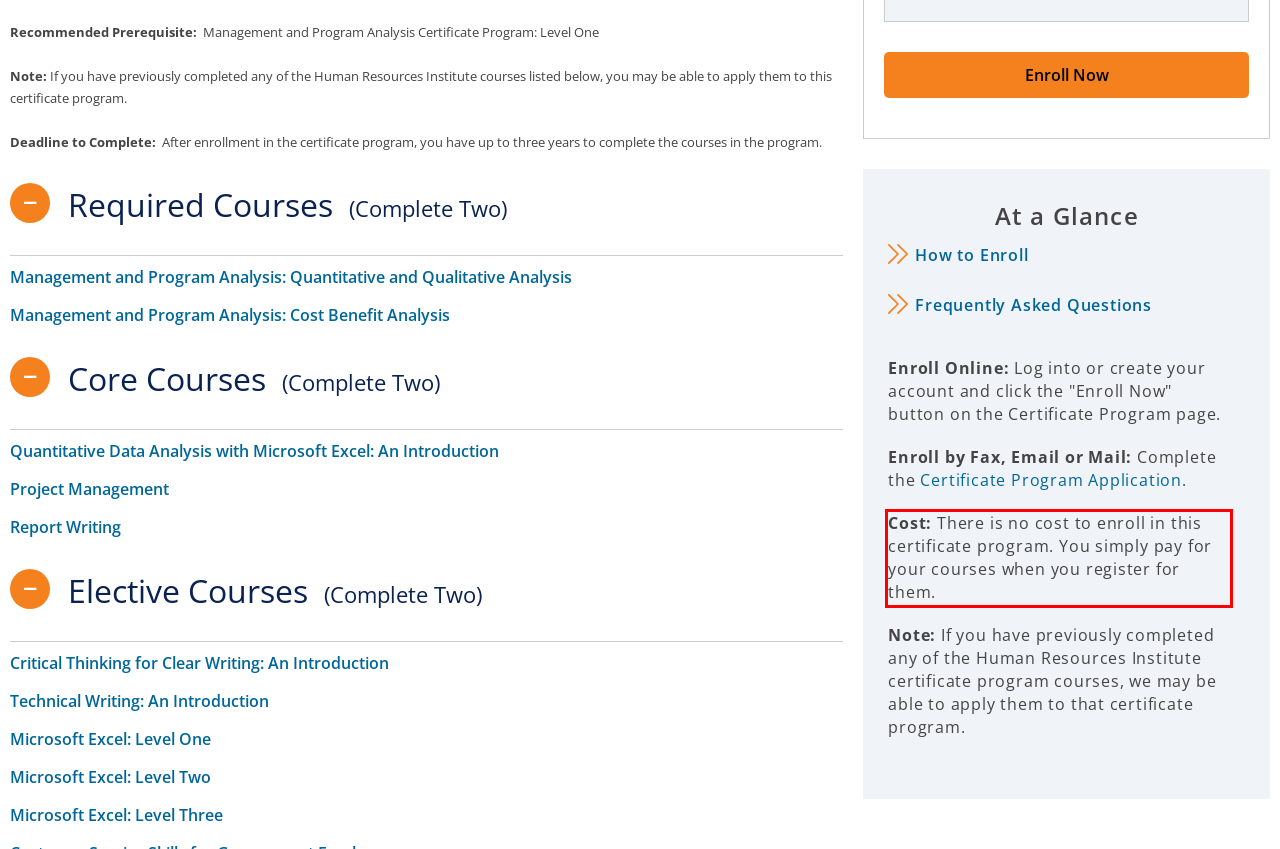You have a screenshot of a webpage with a red bounding box. Use OCR to generate the text contained within this red rectangle.

Cost: There is no cost to enroll in this certificate program. You simply pay for your courses when you register for them.